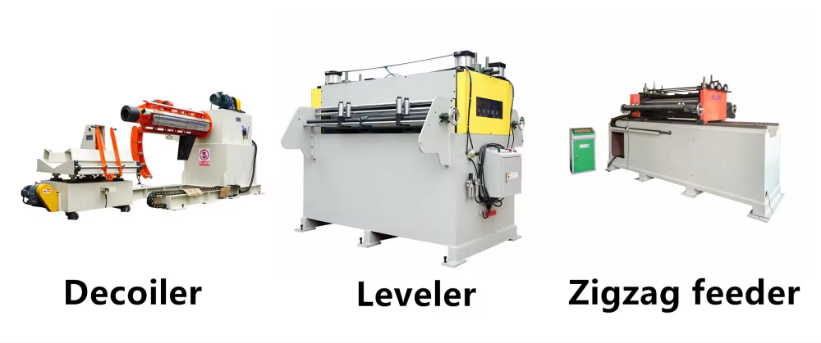Can you give a detailed response to the following question using the information from the image? What is the purpose of the leveler?

The leveler, situated in the center, is used to straighten the metal sheets, ensuring a smooth and even surface for subsequent operations, which is crucial in metal processing.